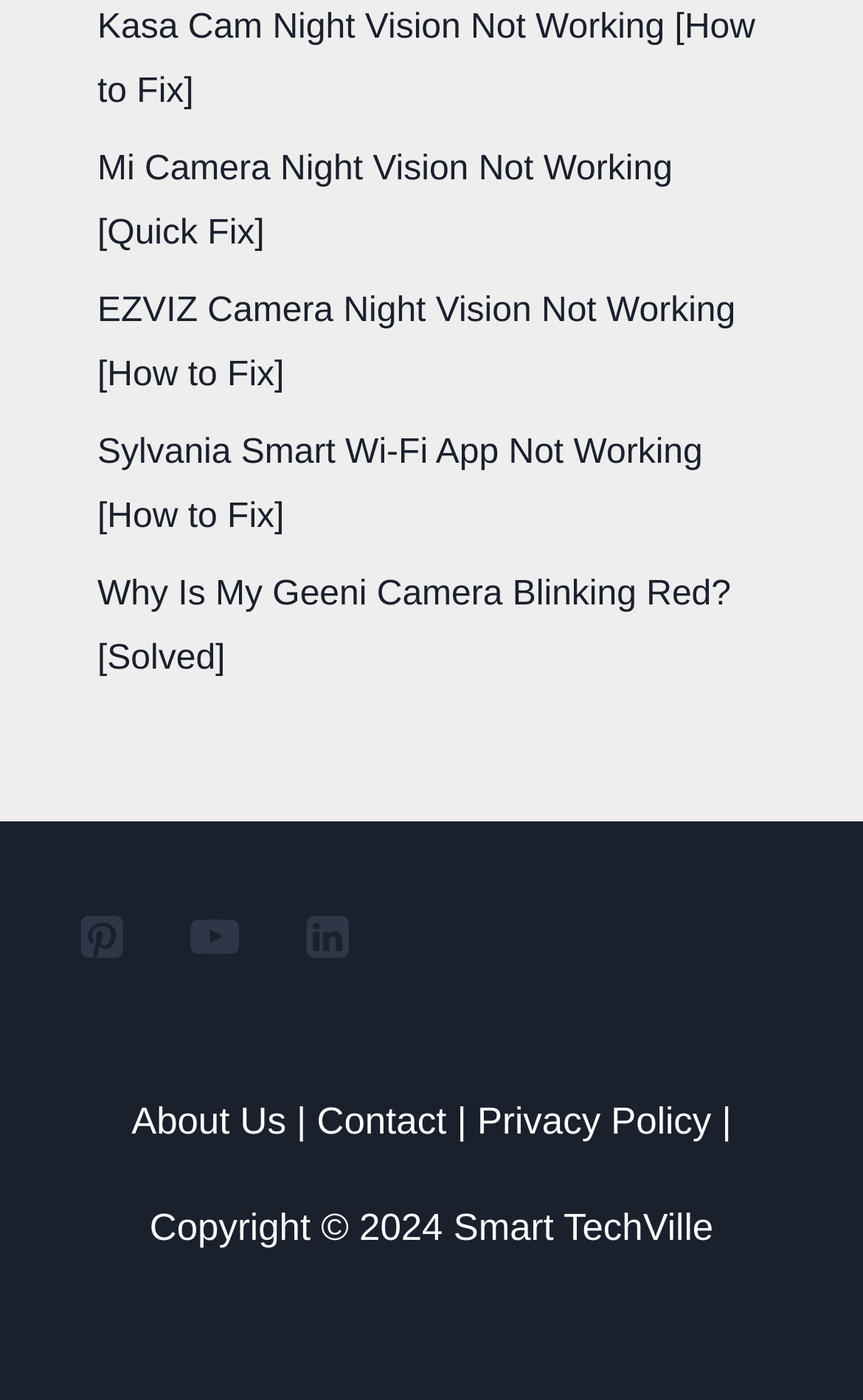Please find and report the bounding box coordinates of the element to click in order to perform the following action: "Contact us". The coordinates should be expressed as four float numbers between 0 and 1, in the format [left, top, right, bottom].

[0.367, 0.786, 0.517, 0.816]